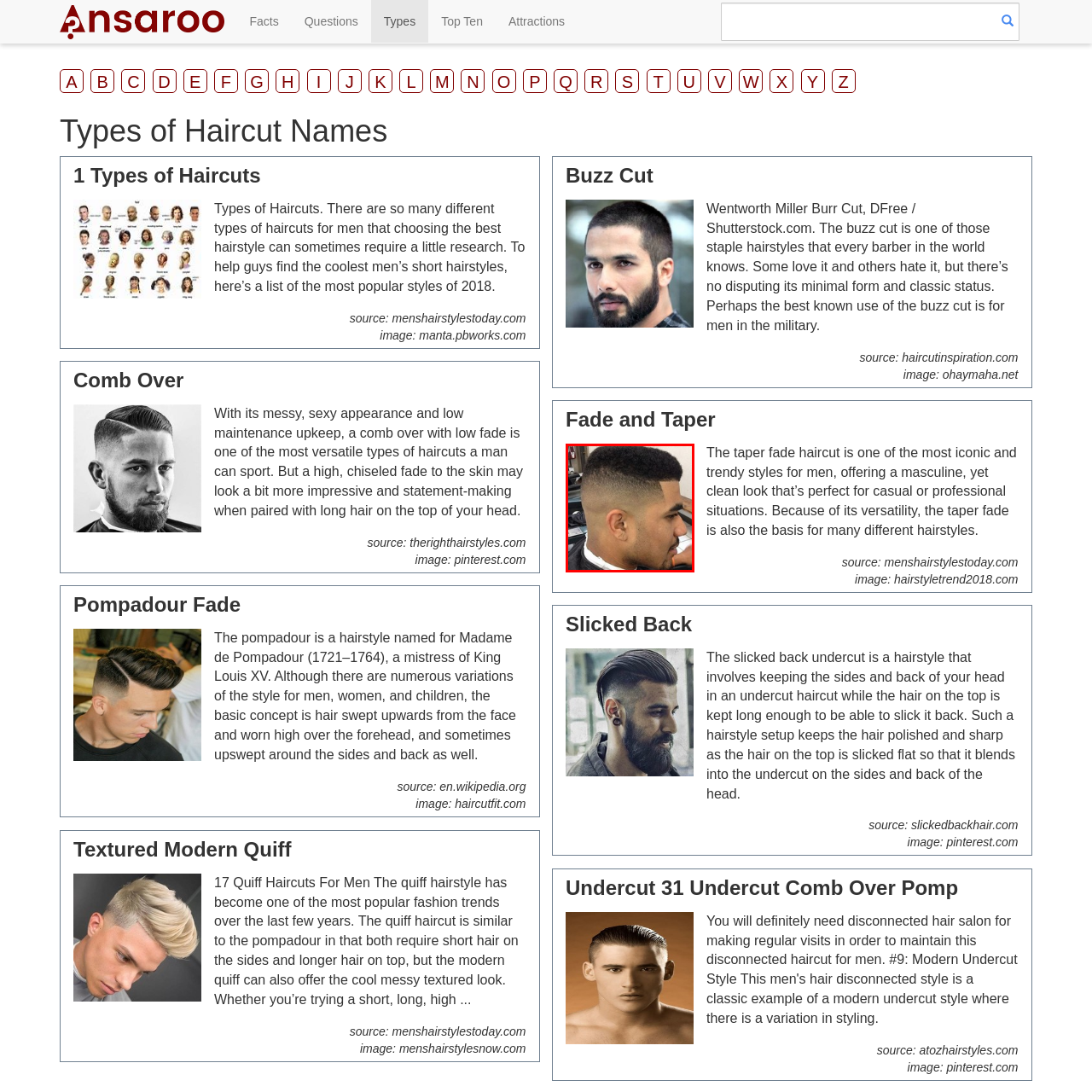Identify the subject within the red bounding box and respond to the following question in a single word or phrase:
What is the overall effect of this hairstyle?

Neat yet fashionable